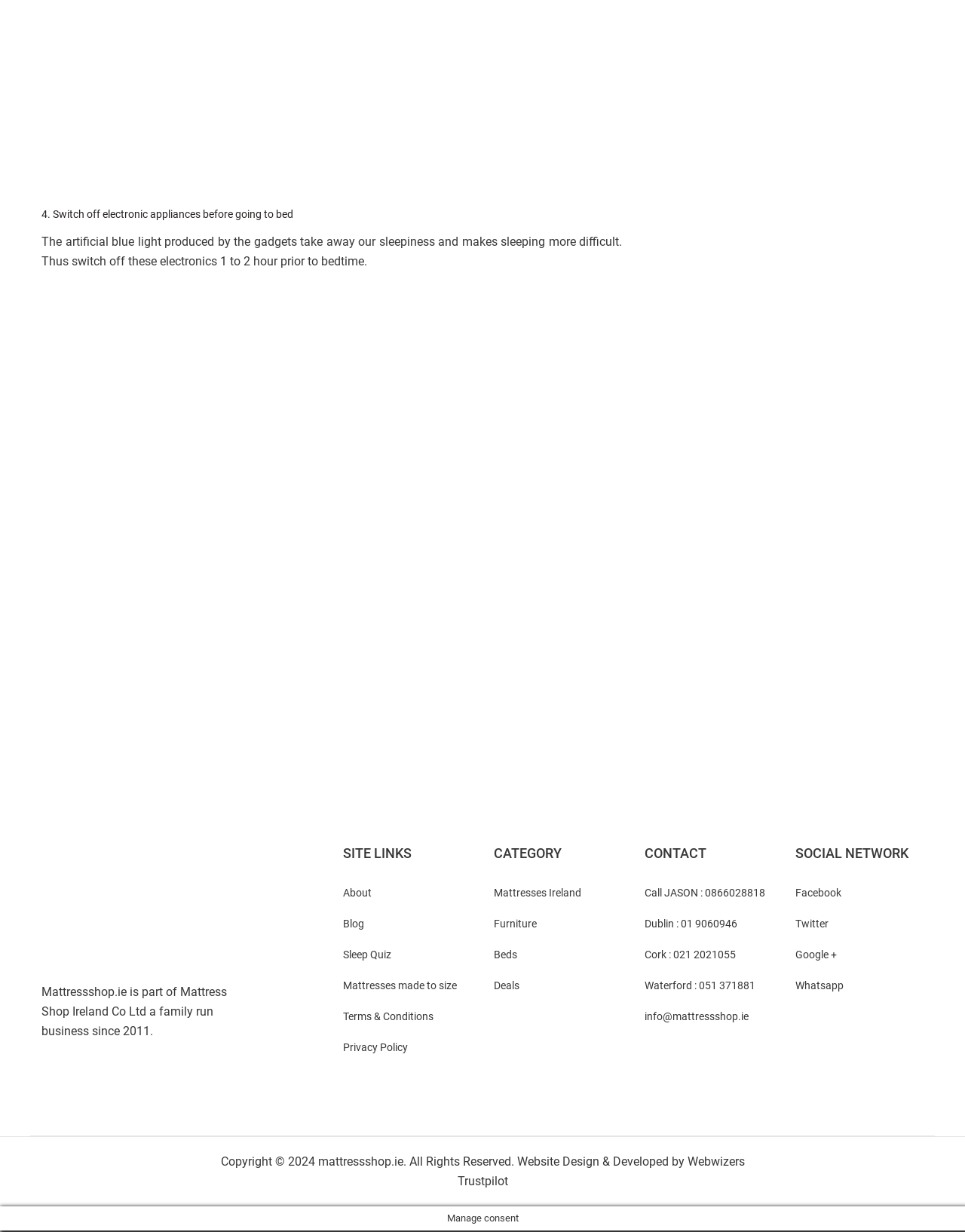How many social network links are available?
Answer the question with as much detail as possible.

The social network links are Facebook, Twitter, Google +, and Whatsapp, which are located at the bottom right of the webpage under the heading 'SOCIAL NETWORK'.